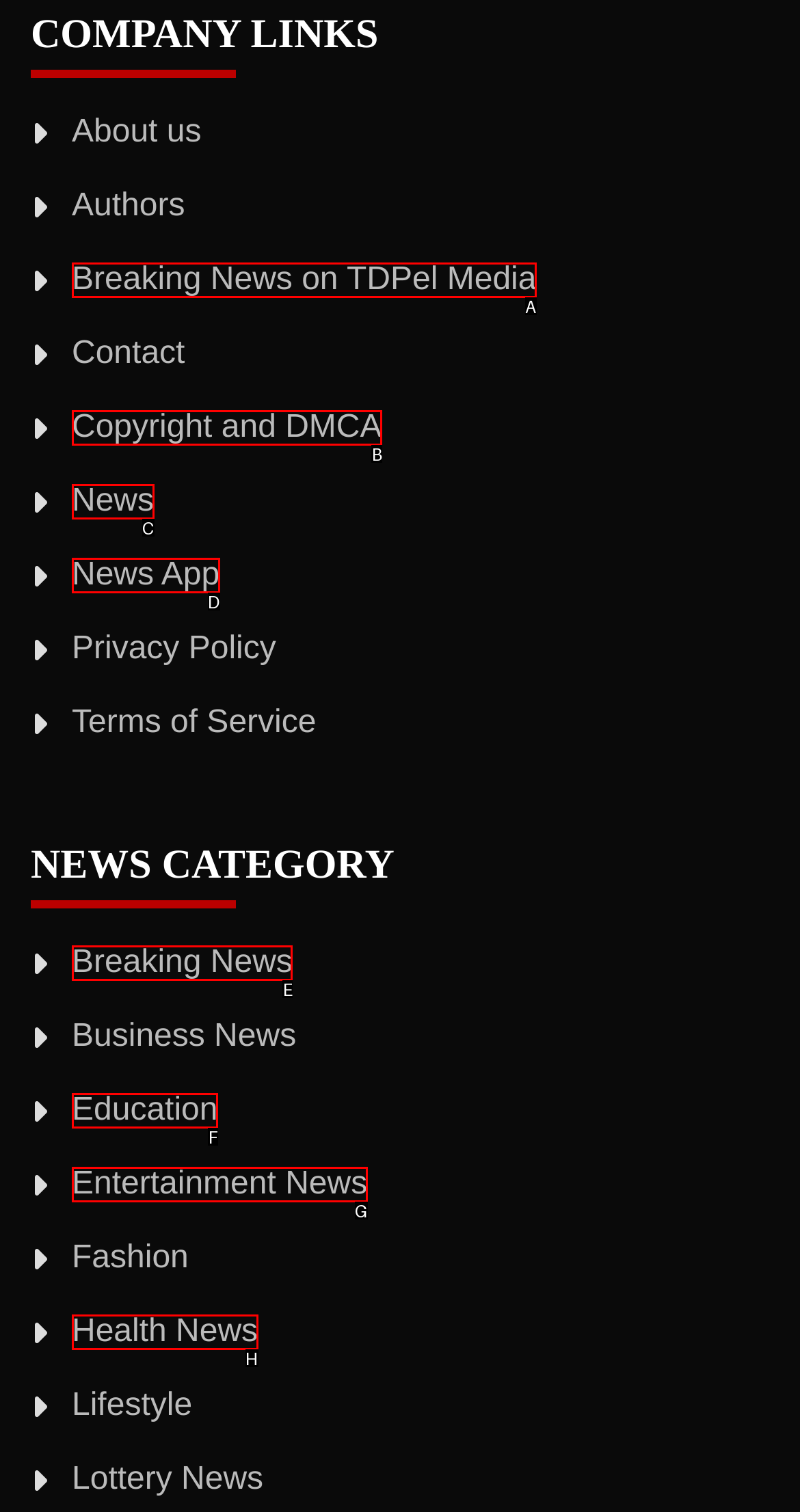Please indicate which HTML element should be clicked to fulfill the following task: check Entertainment News. Provide the letter of the selected option.

G